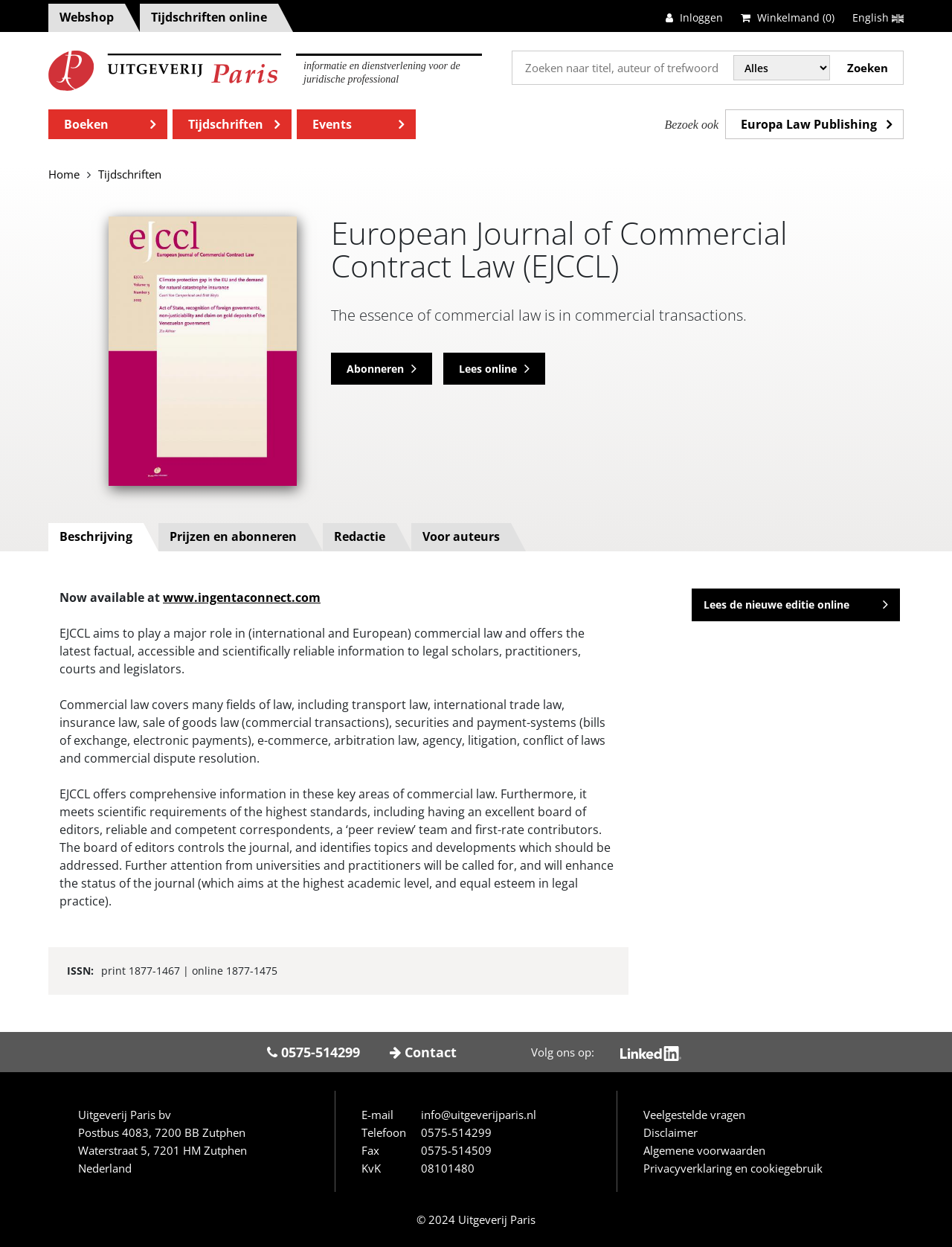Please provide the bounding box coordinates in the format (top-left x, top-left y, bottom-right x, bottom-right y). Remember, all values are floating point numbers between 0 and 1. What is the bounding box coordinate of the region described as: Redactie

[0.339, 0.42, 0.432, 0.442]